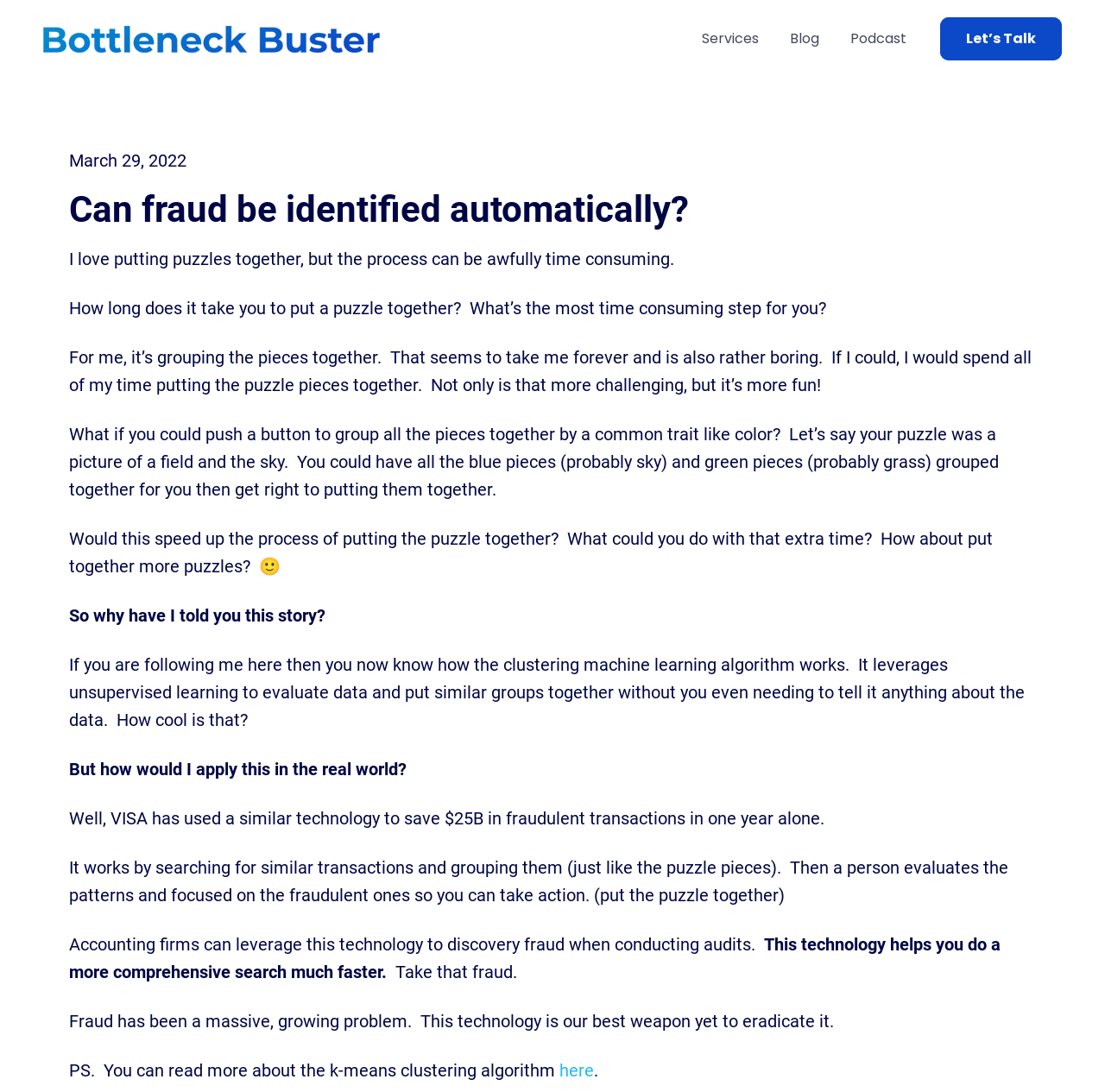Please locate and generate the primary heading on this webpage.

Can fraud be identified automatically?